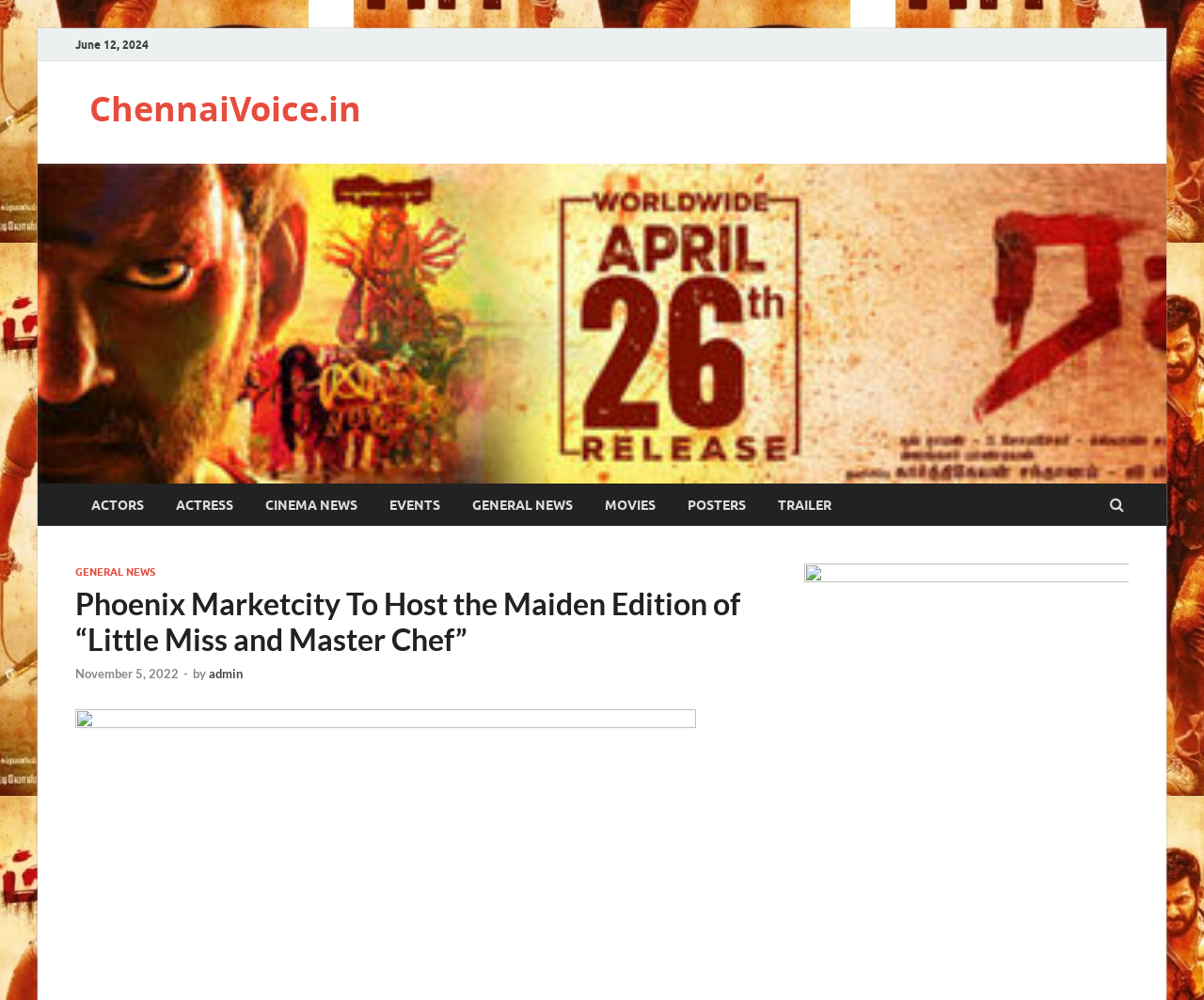Determine the coordinates of the bounding box that should be clicked to complete the instruction: "Check out EVENTS". The coordinates should be represented by four float numbers between 0 and 1: [left, top, right, bottom].

[0.31, 0.484, 0.379, 0.526]